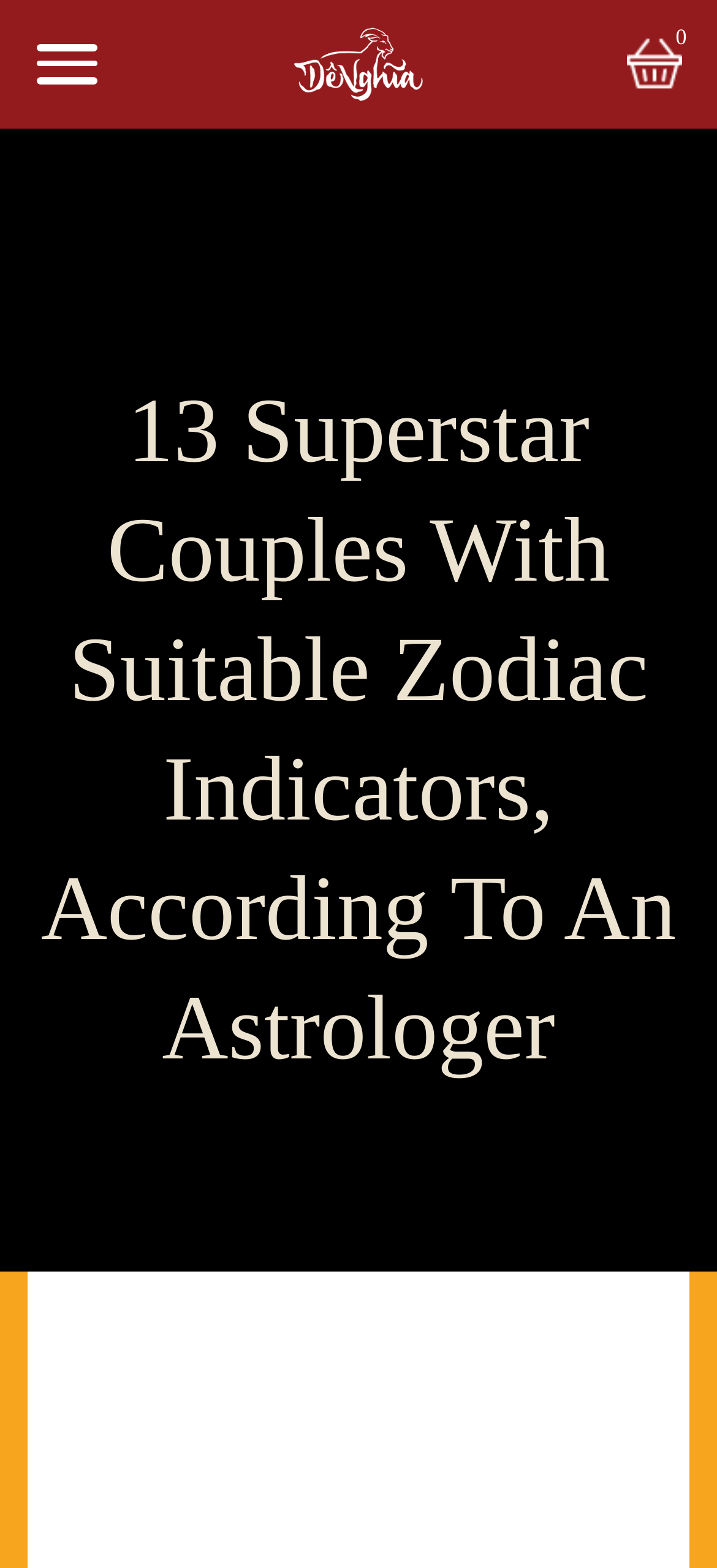Please determine the bounding box coordinates of the section I need to click to accomplish this instruction: "view câu chuyện dê nghĩa".

[0.05, 0.183, 0.95, 0.221]